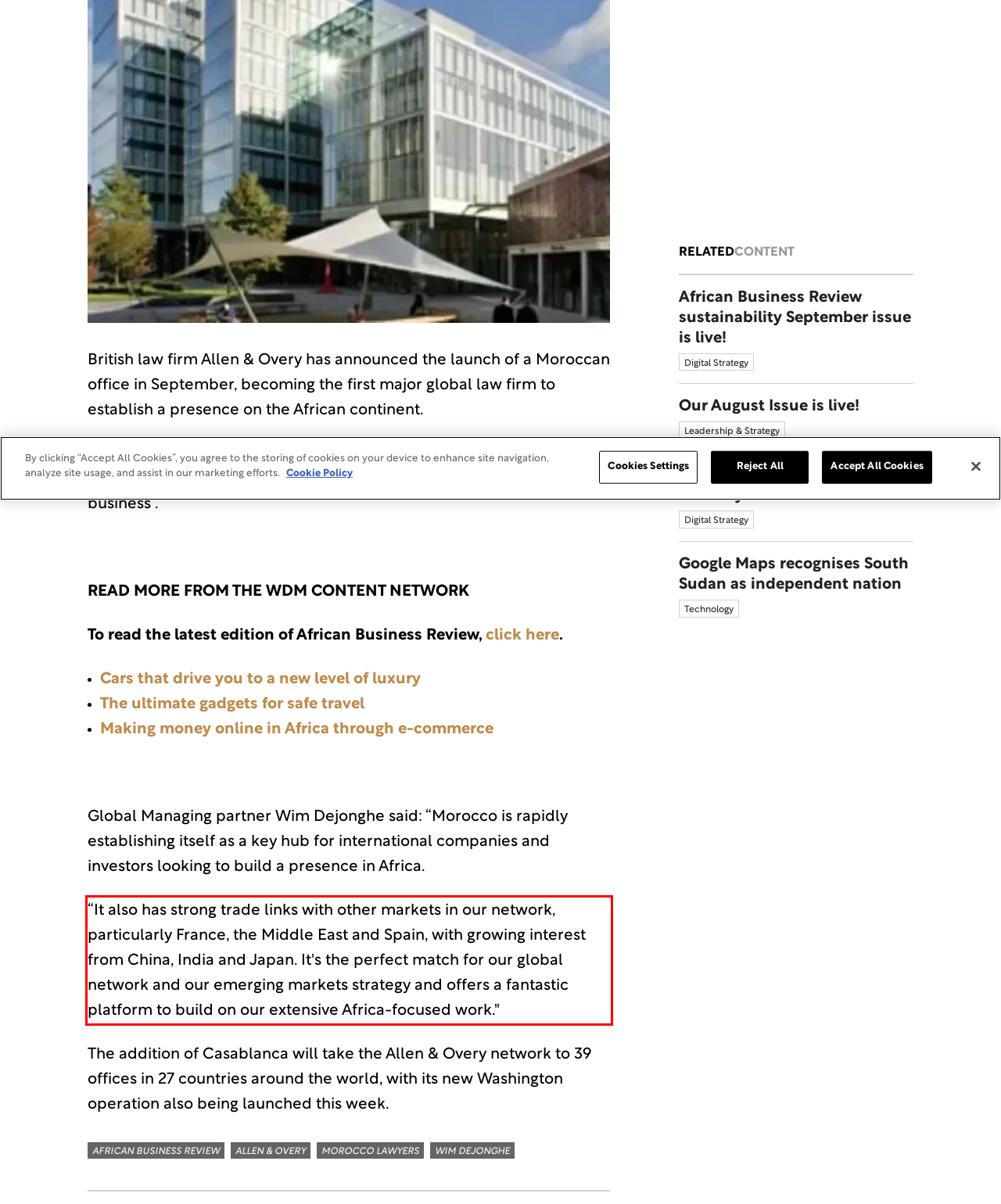Given a screenshot of a webpage containing a red rectangle bounding box, extract and provide the text content found within the red bounding box.

“It also has strong trade links with other markets in our network, particularly France, the Middle East and Spain, with growing interest from China, India and Japan. It's the perfect match for our global network and our emerging markets strategy and offers a fantastic platform to build on our extensive Africa-focused work."